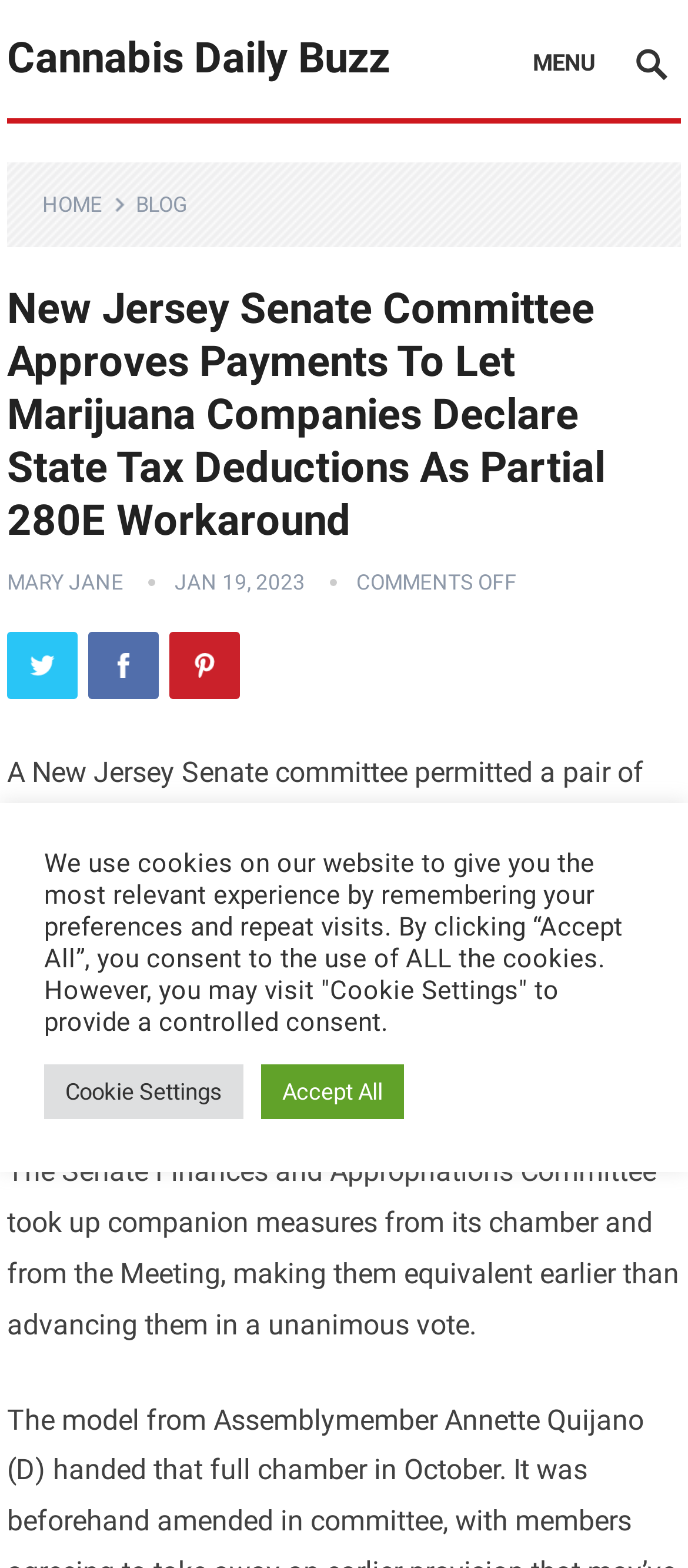Determine the bounding box coordinates for the area that needs to be clicked to fulfill this task: "Read the article title". The coordinates must be given as four float numbers between 0 and 1, i.e., [left, top, right, bottom].

[0.01, 0.18, 0.99, 0.349]